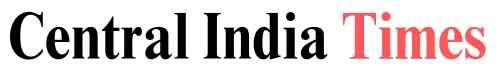Kindly respond to the following question with a single word or a brief phrase: 
What region does the media outlet focus on?

Central regions of India